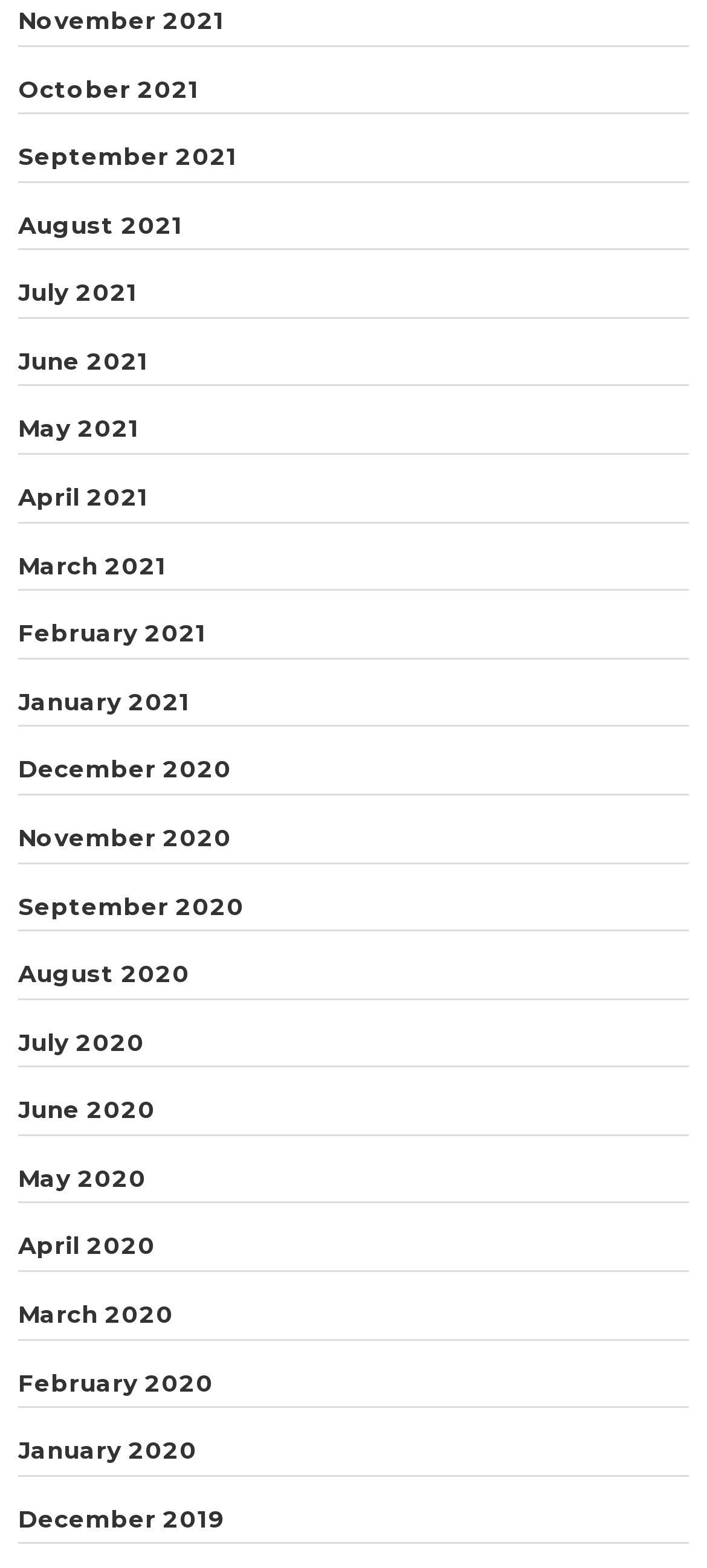Answer the following in one word or a short phrase: 
How many months are listed in 2021?

12